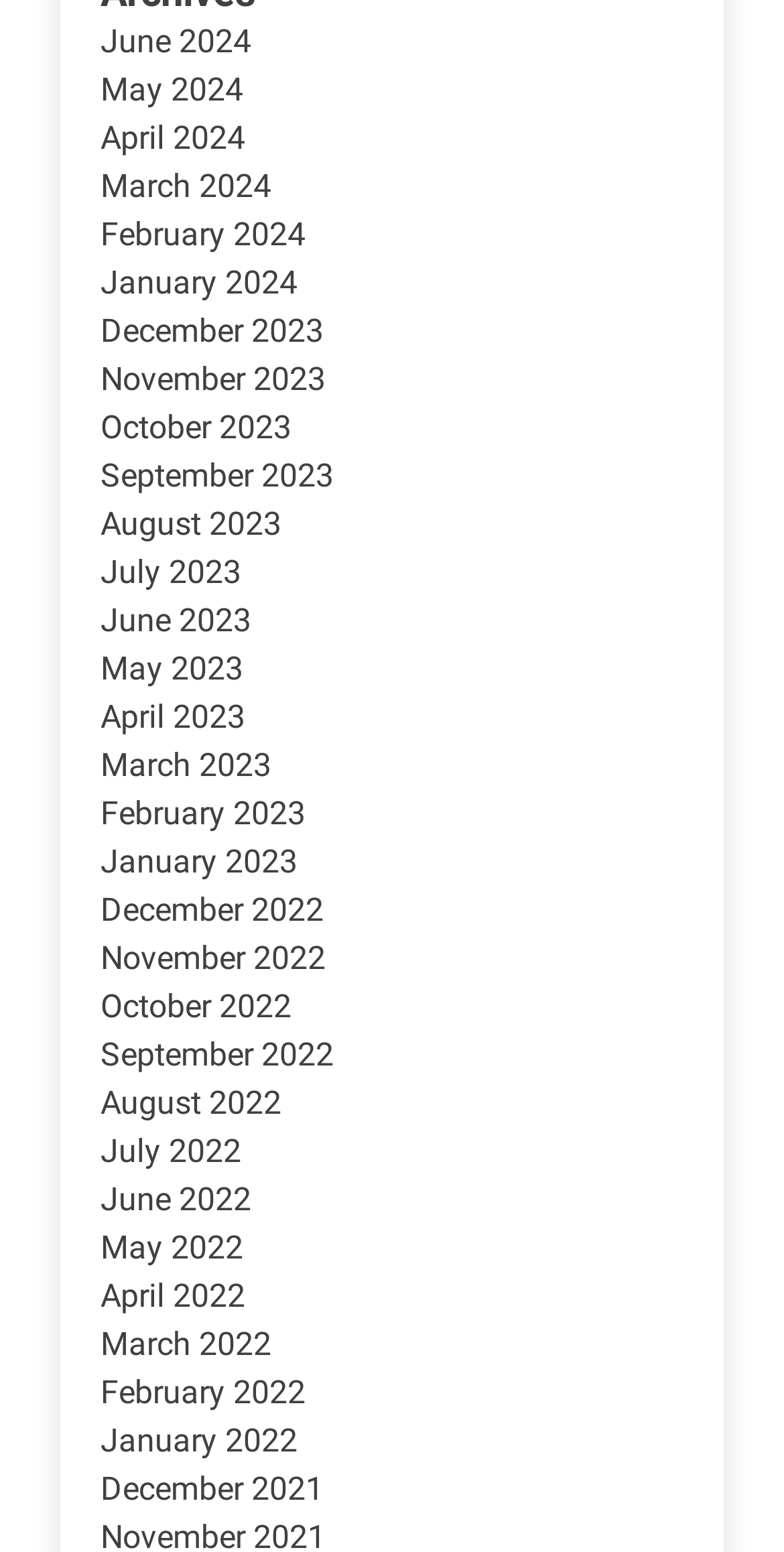What is the most recent month listed?
Answer the question with a single word or phrase by looking at the picture.

June 2024